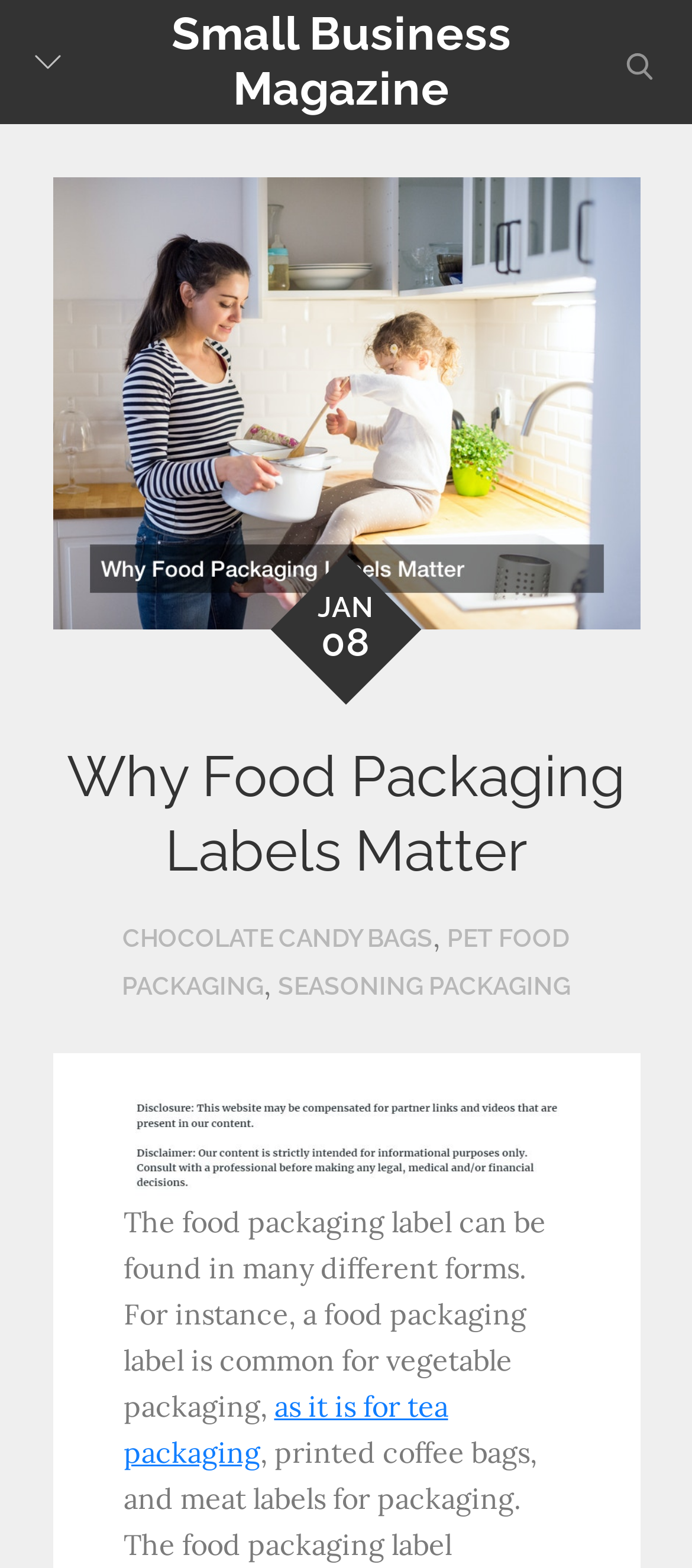For the element described, predict the bounding box coordinates as (top-left x, top-left y, bottom-right x, bottom-right y). All values should be between 0 and 1. Element description: Seasoning packaging

[0.401, 0.62, 0.824, 0.638]